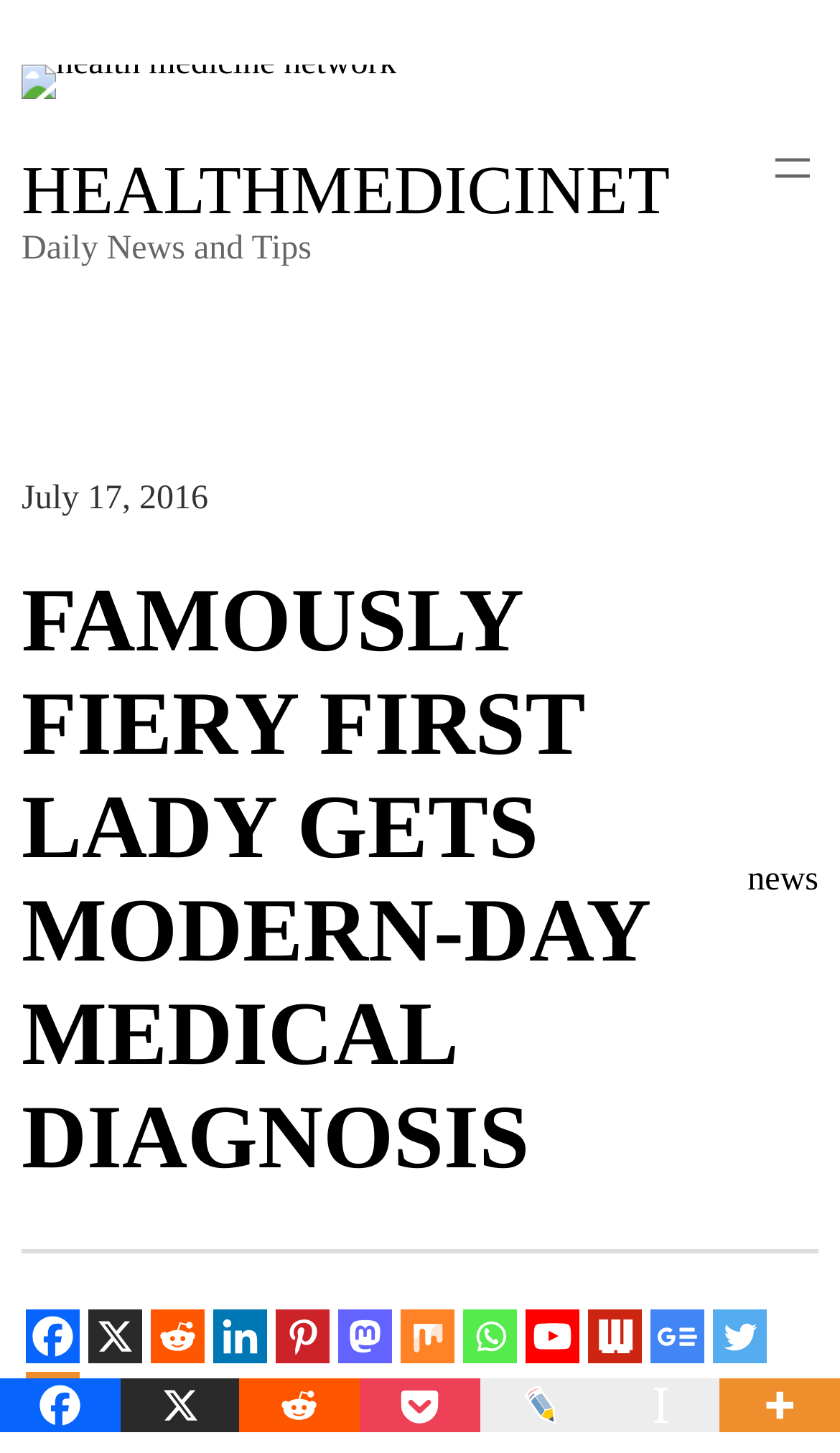Find the bounding box coordinates of the UI element according to this description: "healthmedicinet".

[0.026, 0.104, 0.797, 0.157]